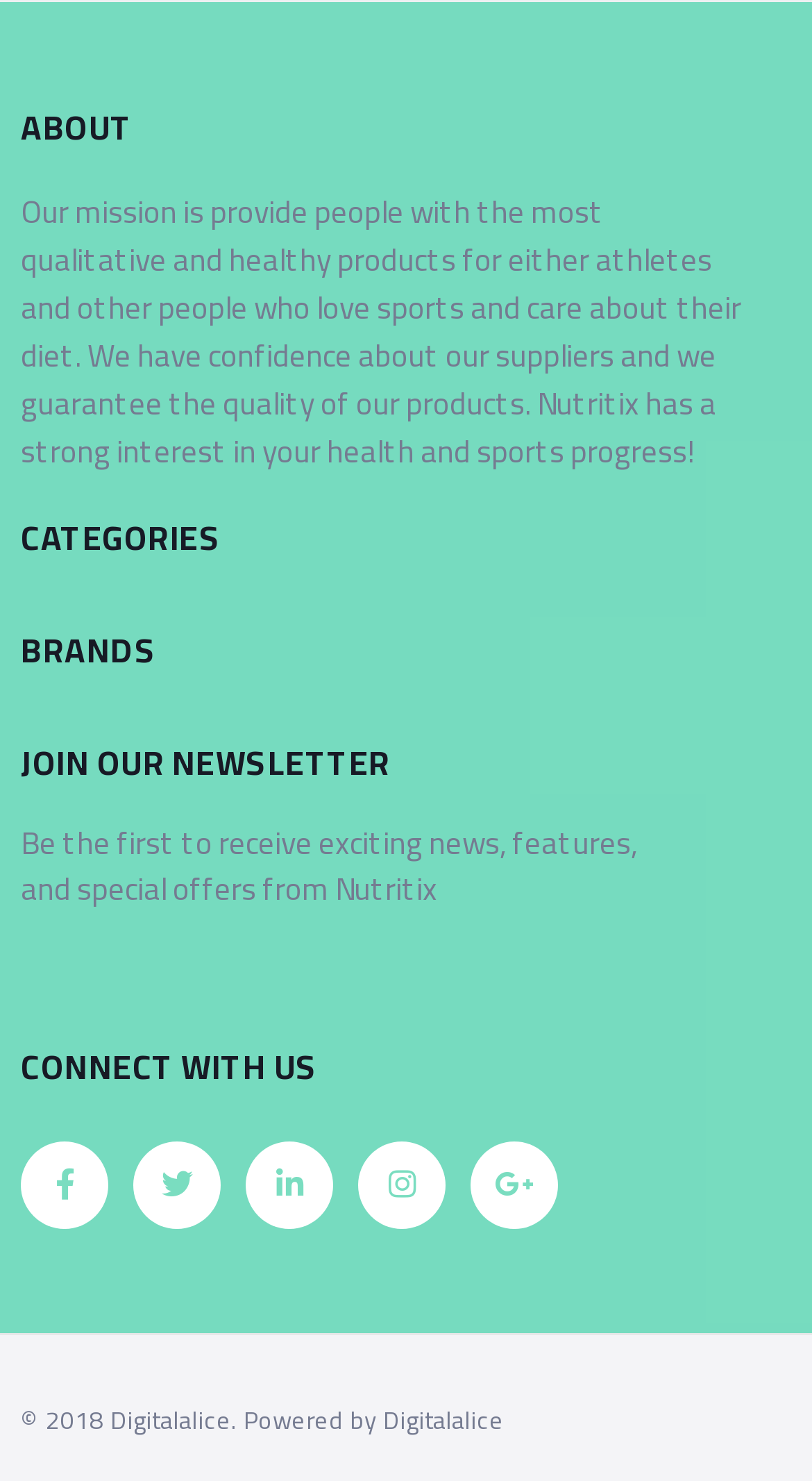Who powers the website?
Please ensure your answer is as detailed and informative as possible.

The StaticText element at the bottom of the page, '© 2018 Digitalalice. Powered by Digitalalice', indicates that the website is powered by Digitalalice.